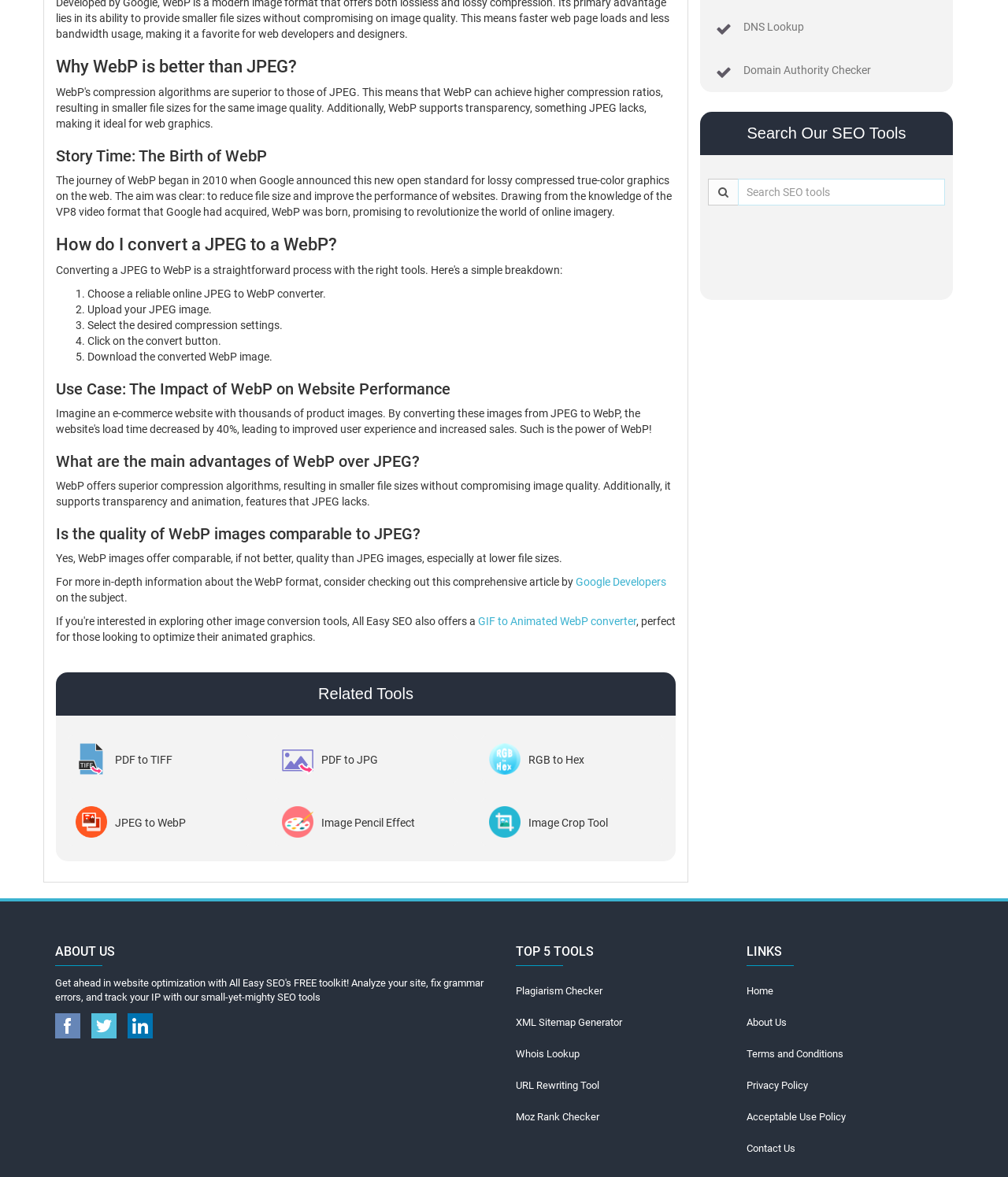Bounding box coordinates are specified in the format (top-left x, top-left y, bottom-right x, bottom-right y). All values are floating point numbers bounded between 0 and 1. Please provide the bounding box coordinate of the region this sentence describes: GIF to Animated WebP converter

[0.474, 0.522, 0.631, 0.533]